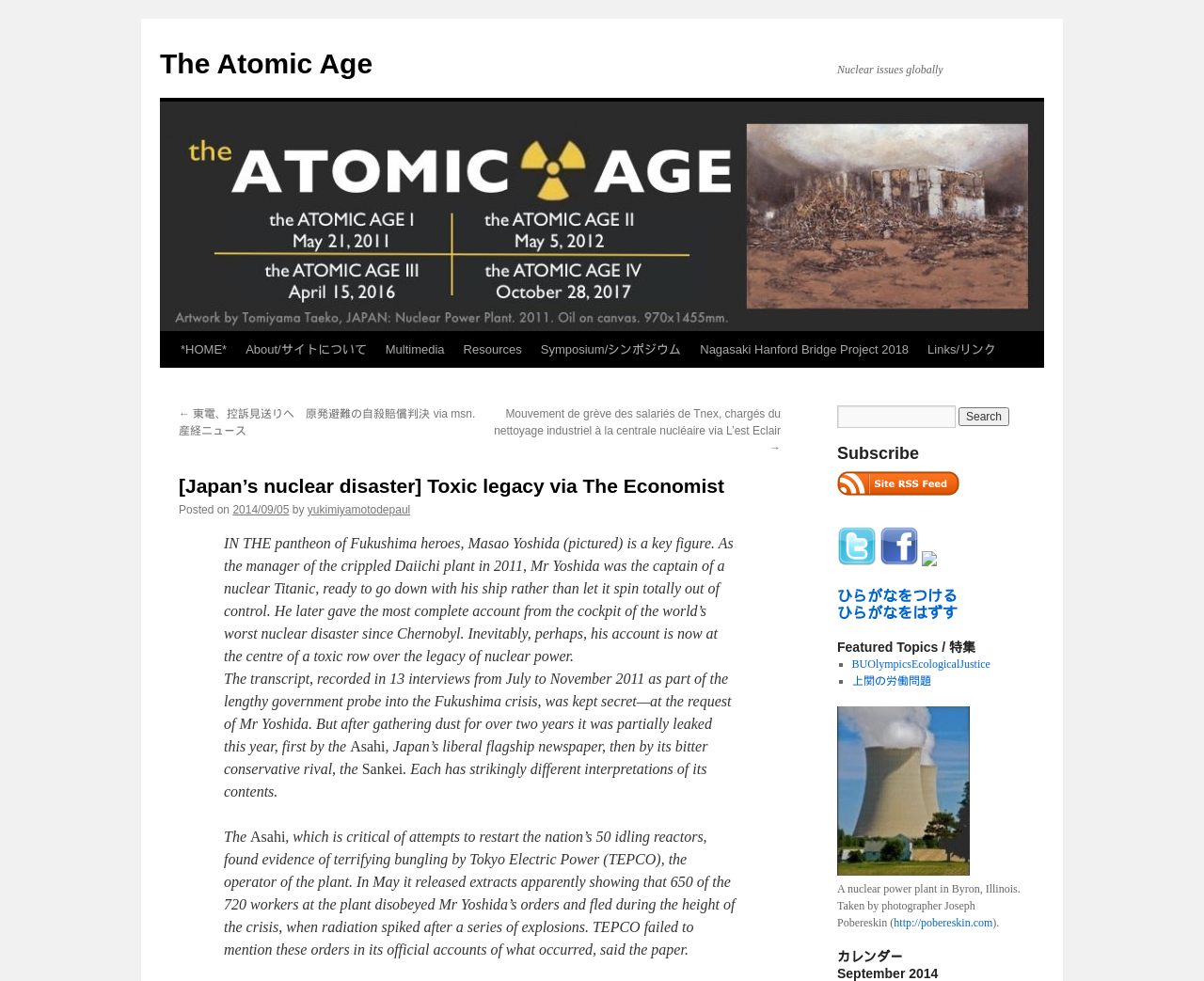What is the name of the newspaper that released extracts of the Fukushima crisis?
Using the image as a reference, deliver a detailed and thorough answer to the question.

The answer can be found in the article text, where it is mentioned that 'The Asahi, Japan’s liberal flagship newspaper, then by its bitter conservative rival, the Sankei...'.